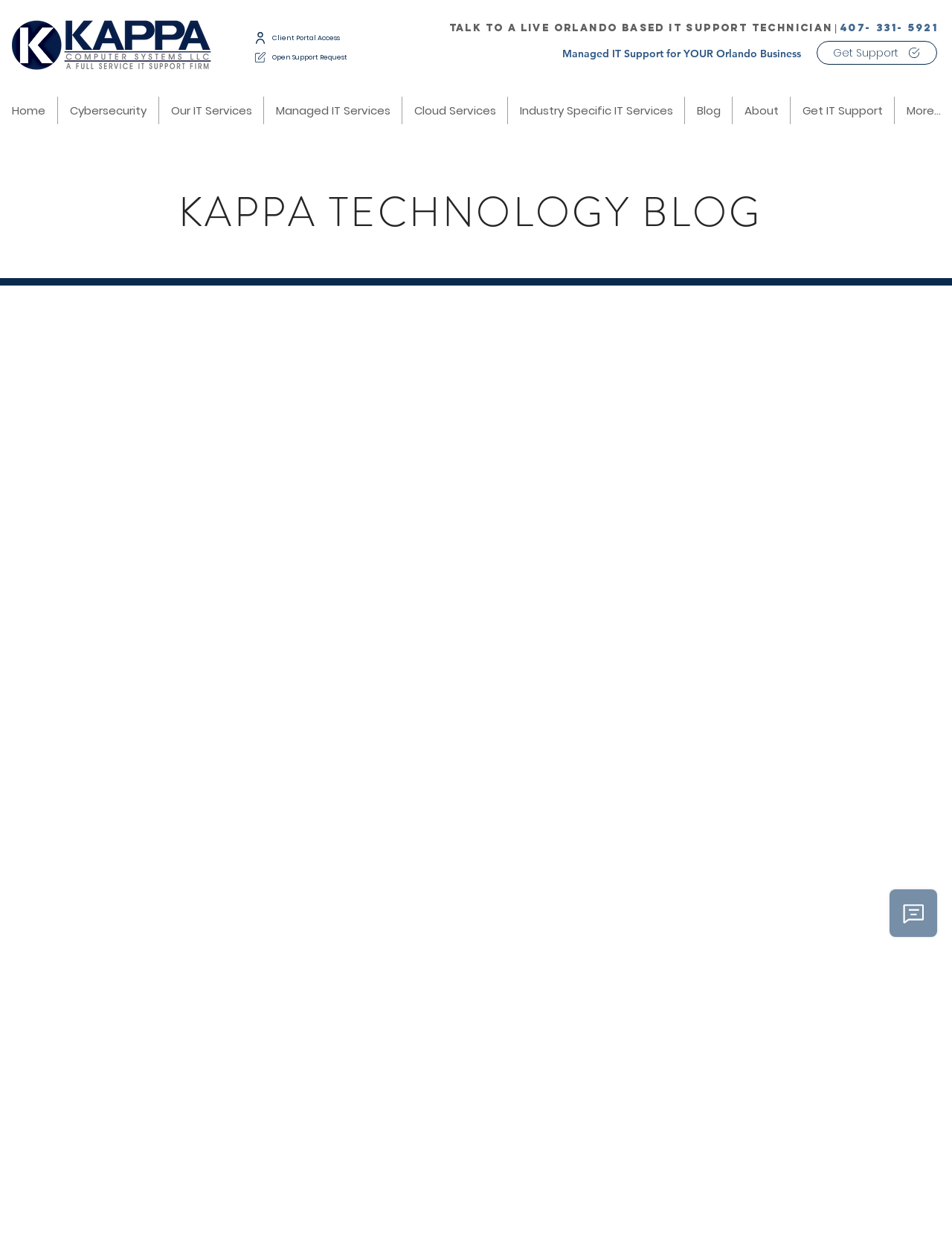How many navigation links are there?
Provide an in-depth answer to the question, covering all aspects.

There are 9 navigation links, which include 'Home', 'Cybersecurity', 'Our IT Services', 'Managed IT Services', 'Cloud Services', 'Industry Specific IT Services', 'Blog', 'About', and 'Get IT Support'.